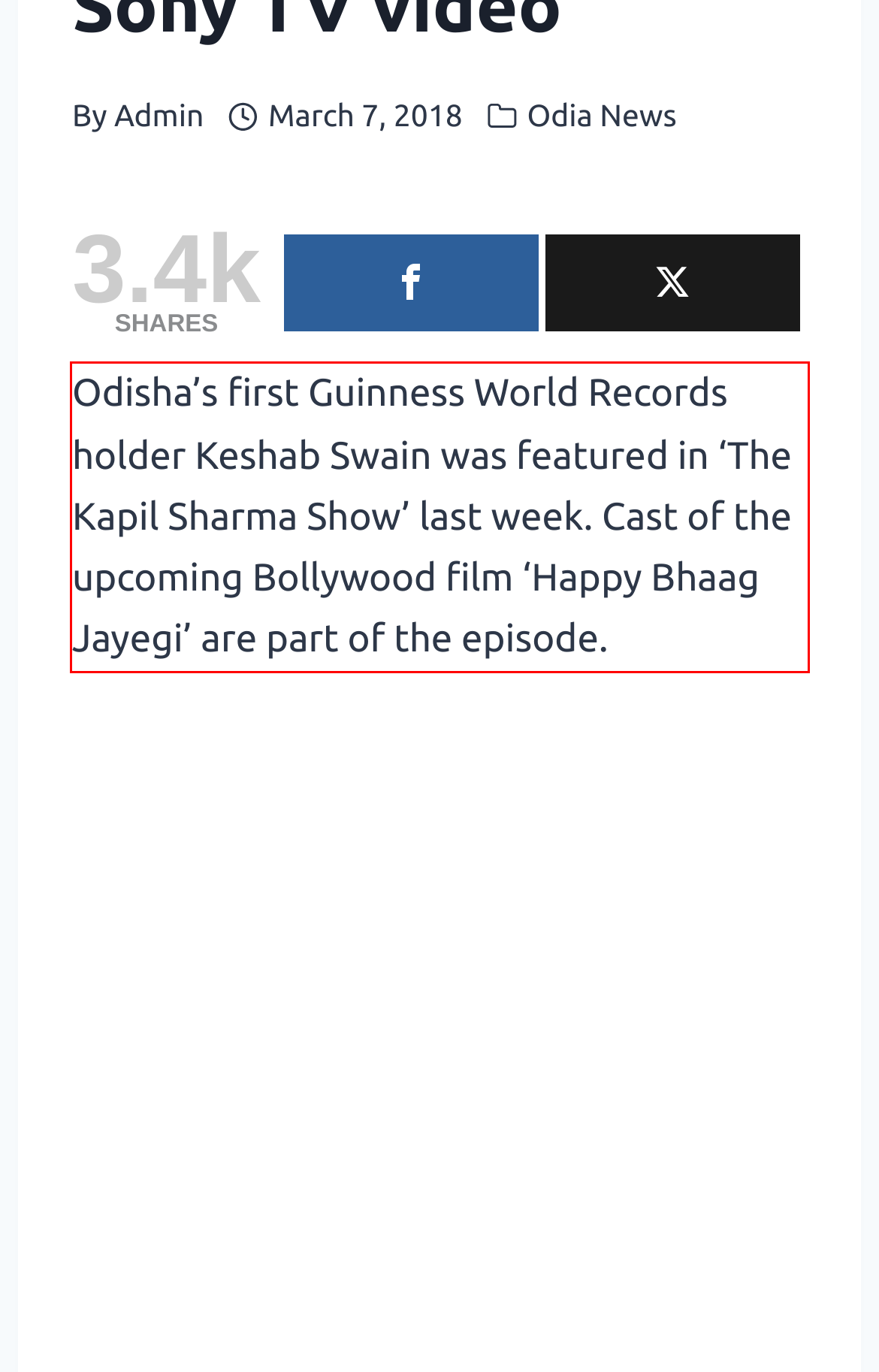Please perform OCR on the text within the red rectangle in the webpage screenshot and return the text content.

Odisha’s first Guinness World Records holder Keshab Swain was featured in ‘The Kapil Sharma Show’ last week. Cast of the upcoming Bollywood film ‘Happy Bhaag Jayegi’ are part of the episode.